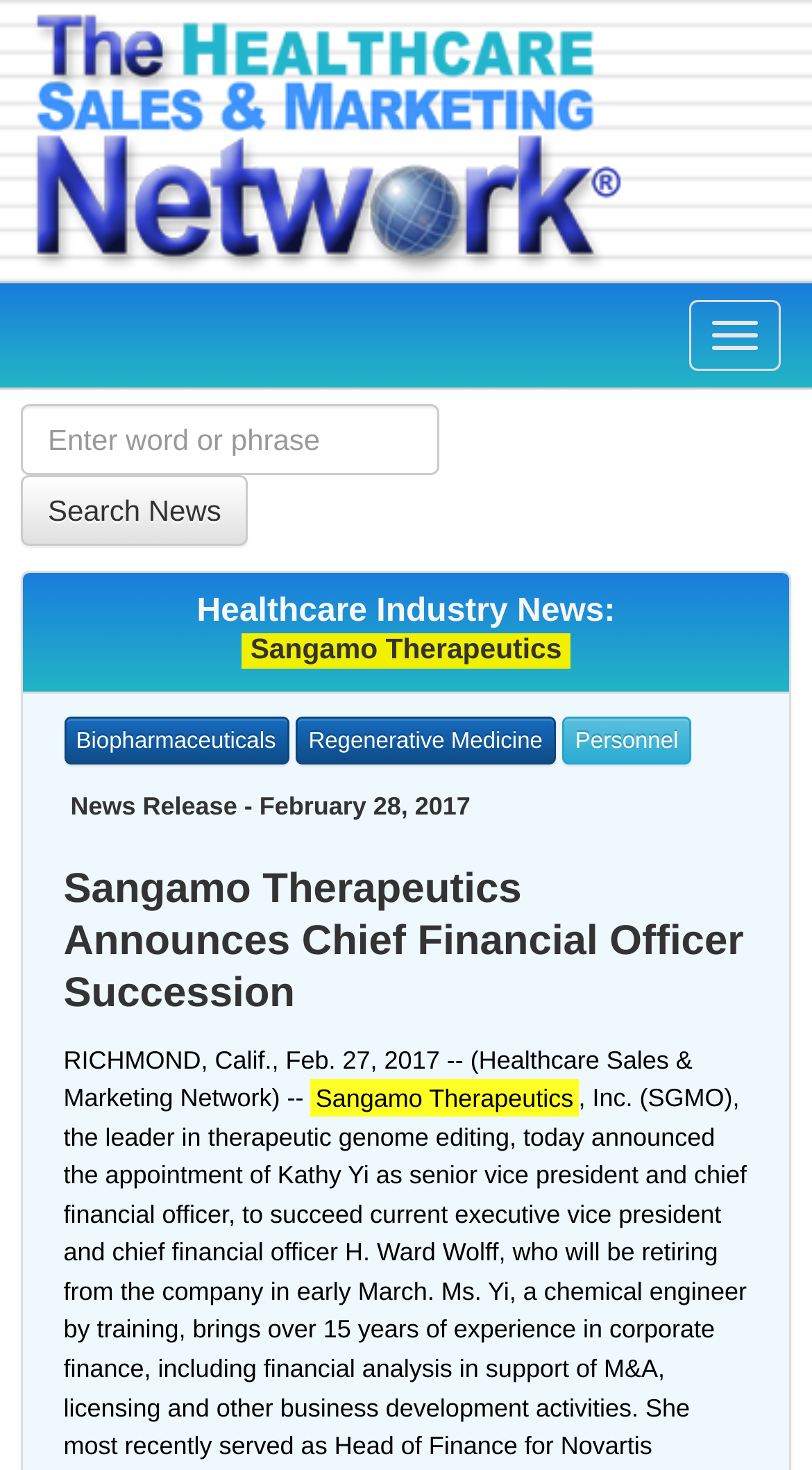Create a detailed narrative describing the layout and content of the webpage.

The webpage appears to be a news article page, specifically focused on the healthcare industry. At the top, there is a header section that spans the entire width of the page, containing a logo and a link to "The Healthcare Sales & Marketing Network" on the left, and a navigation toggle button on the right. Below the header, there is a search bar with a text input field and a "Search News" button.

The main content of the page is divided into sections, with a heading that reads "Healthcare Industry News: Sangamo Therapeutics" at the top. Below this heading, there are three links to related topics: "Biopharmaceuticals", "Regenerative Medicine", and "Personnel". 

The main news article is titled "Sangamo Therapeutics Announces Chief Financial Officer Succession" and is dated February 28, 2017. The article begins with a brief introduction, followed by a marked section of text. The article text is positioned in the middle of the page, with a moderate amount of whitespace around it.